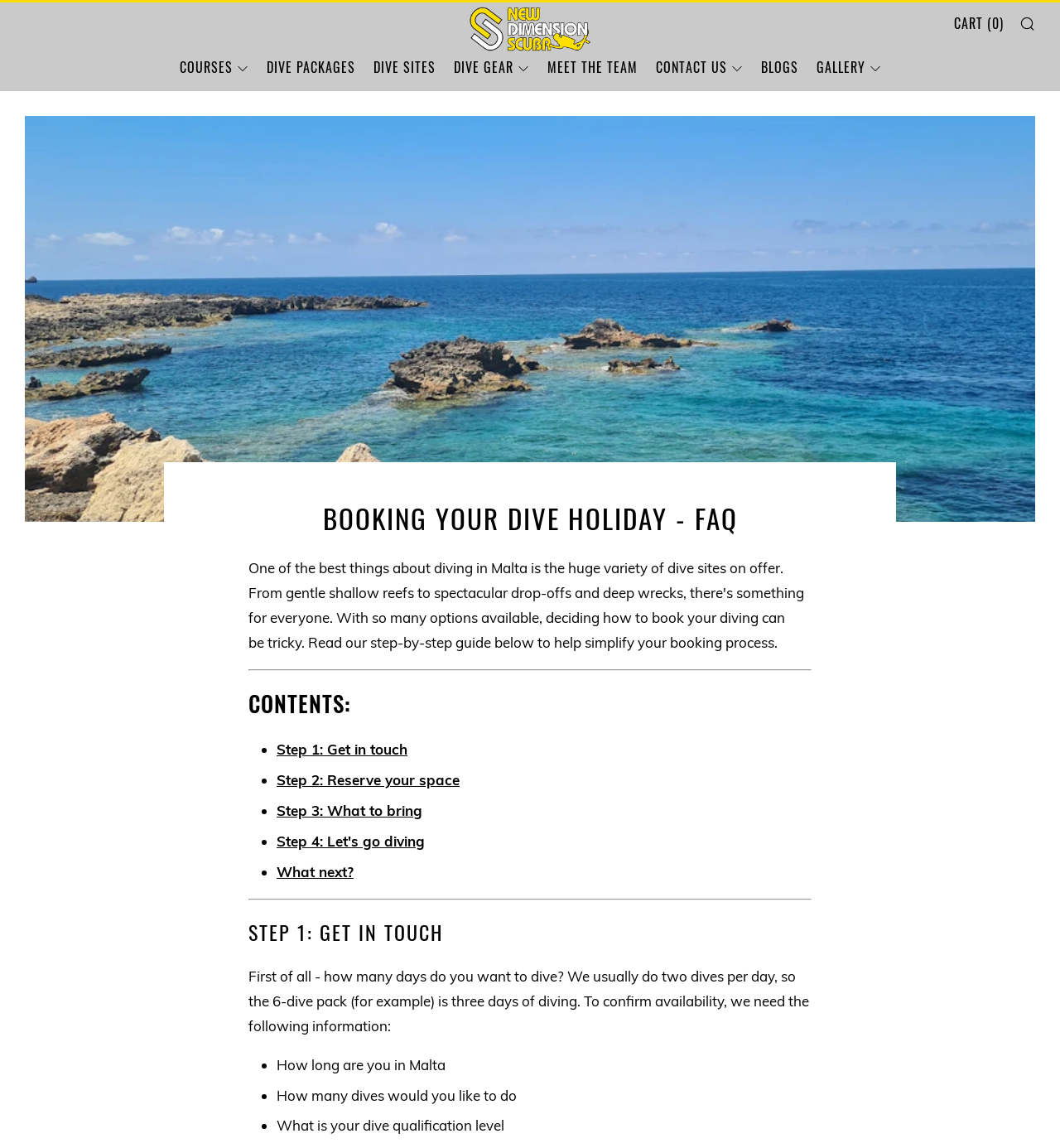Determine the coordinates of the bounding box that should be clicked to complete the instruction: "Click on DIVE PACKAGES". The coordinates should be represented by four float numbers between 0 and 1: [left, top, right, bottom].

[0.251, 0.047, 0.335, 0.07]